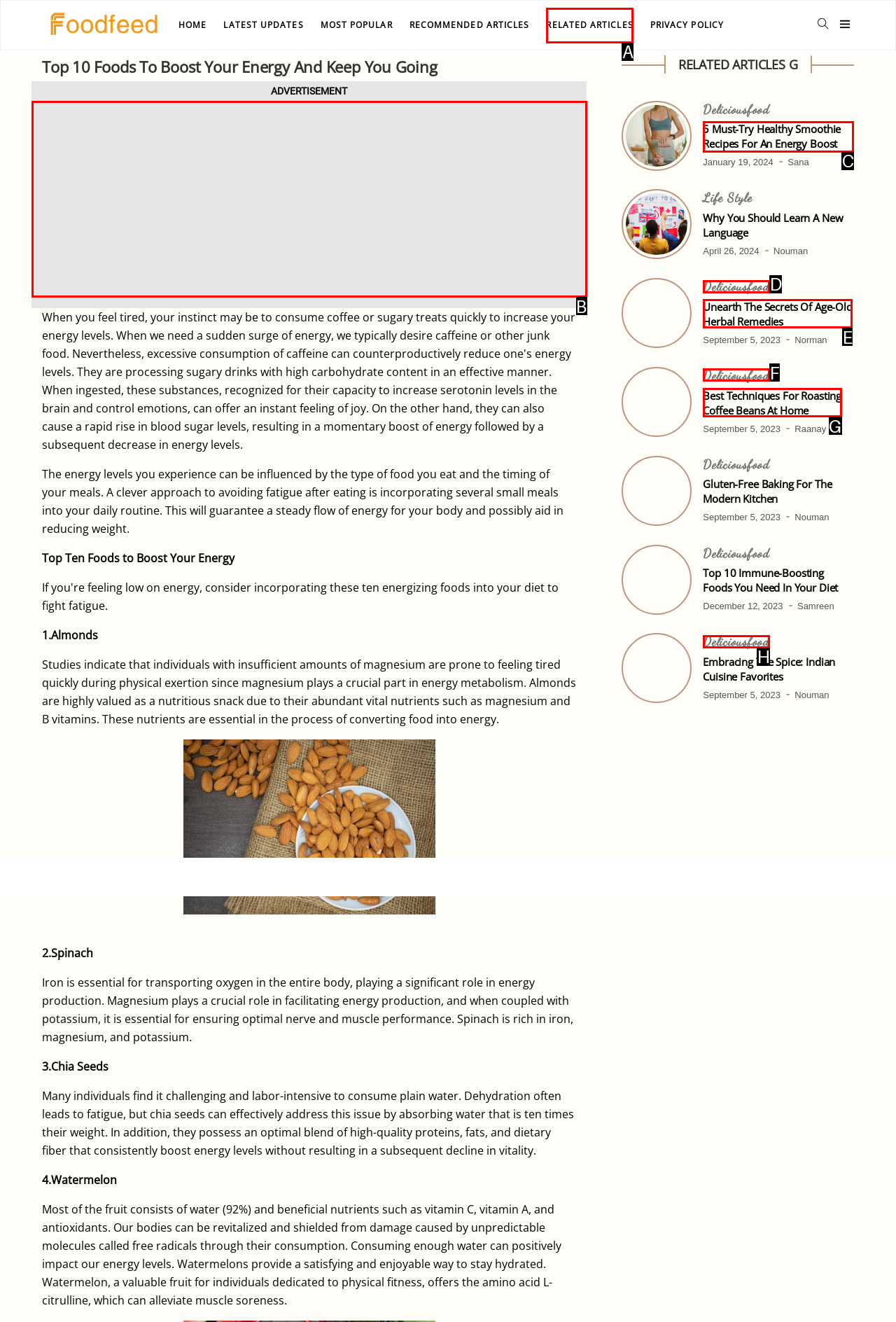Point out the letter of the HTML element you should click on to execute the task: Read the article '5 Must-Try Healthy Smoothie Recipes For An Energy Boost'
Reply with the letter from the given options.

C